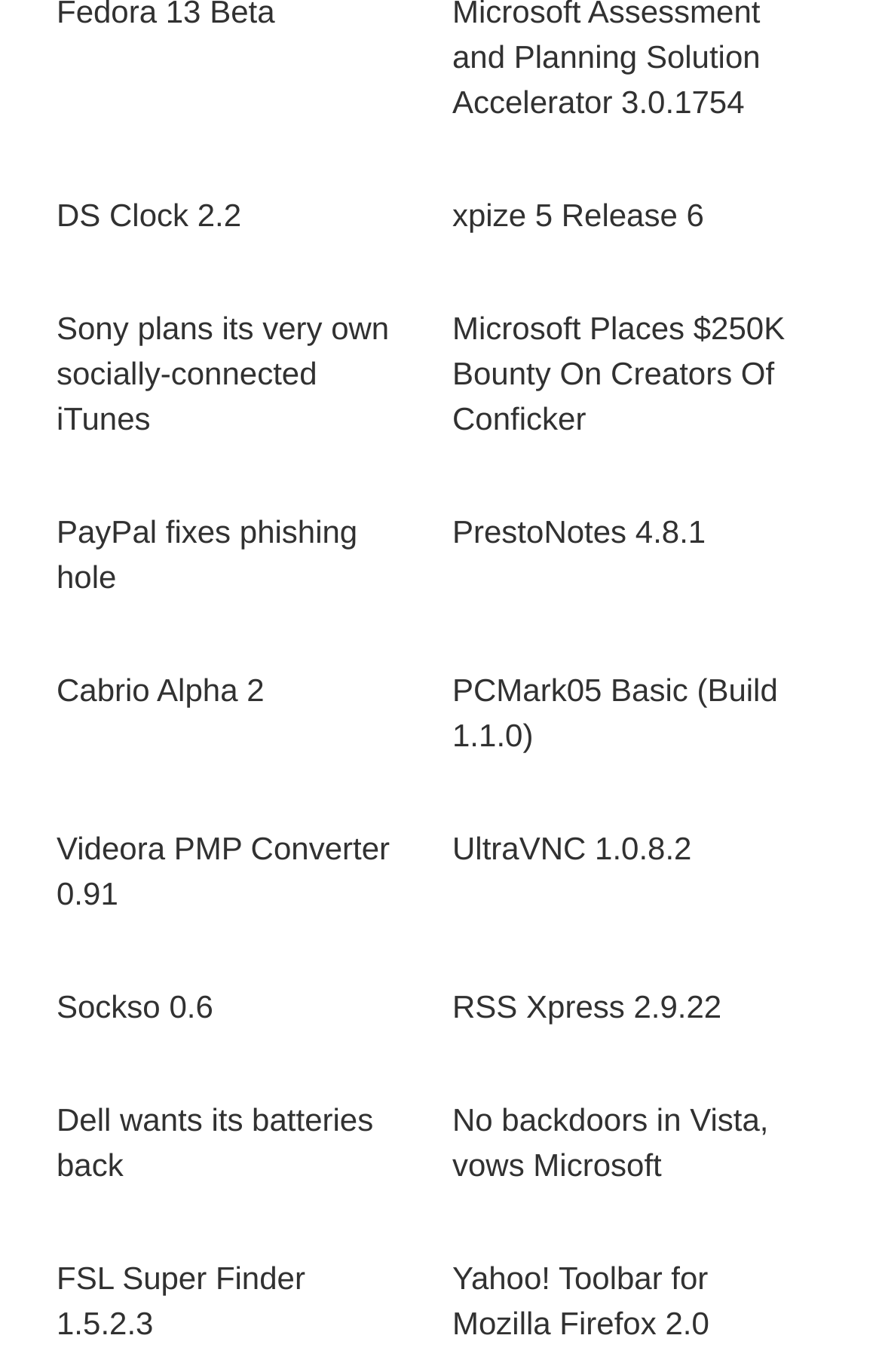Please specify the bounding box coordinates of the region to click in order to perform the following instruction: "Check out PayPal's phishing hole fix".

[0.064, 0.374, 0.405, 0.433]